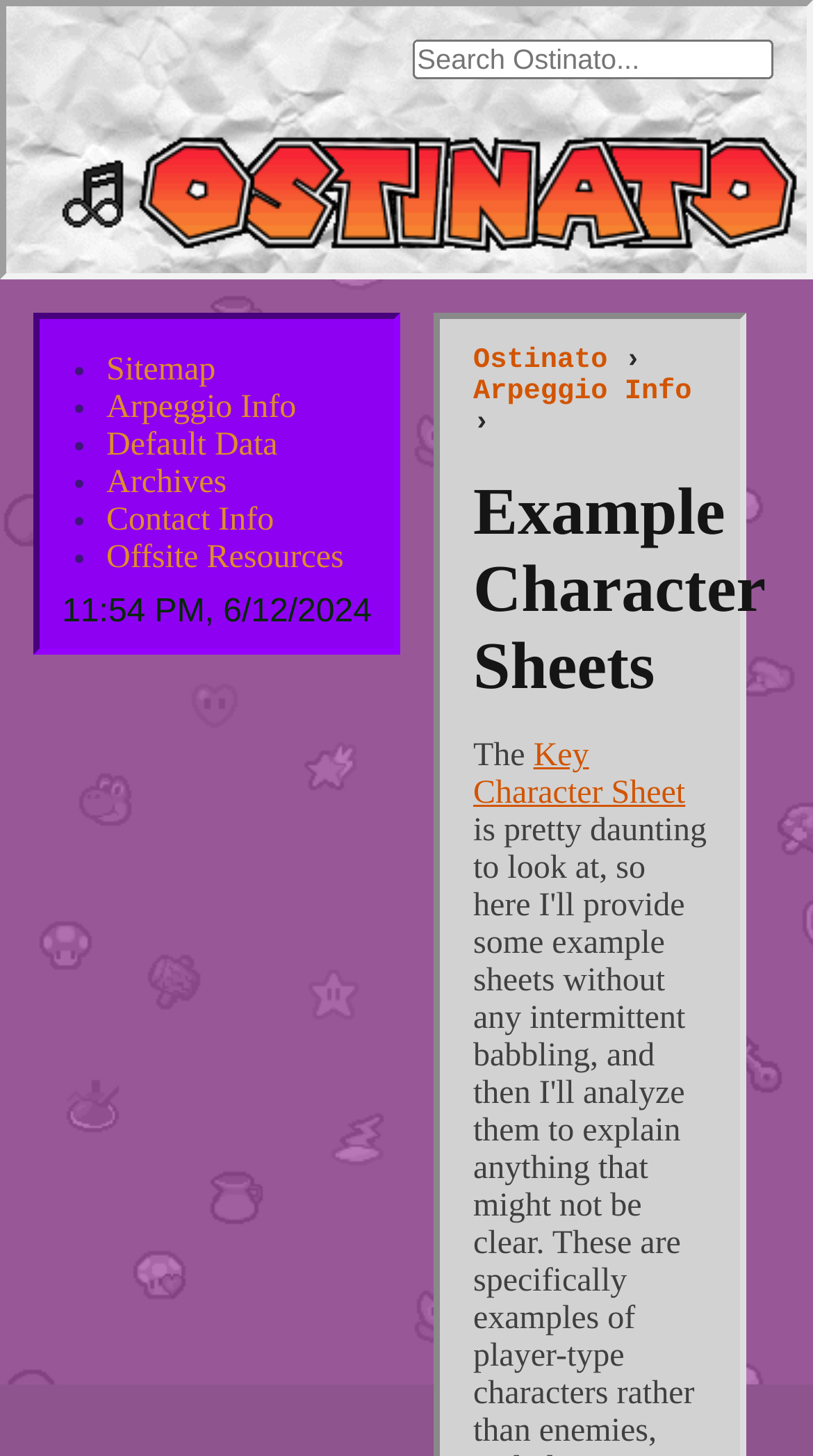Could you determine the bounding box coordinates of the clickable element to complete the instruction: "visit key character sheet"? Provide the coordinates as four float numbers between 0 and 1, i.e., [left, top, right, bottom].

[0.582, 0.508, 0.843, 0.558]